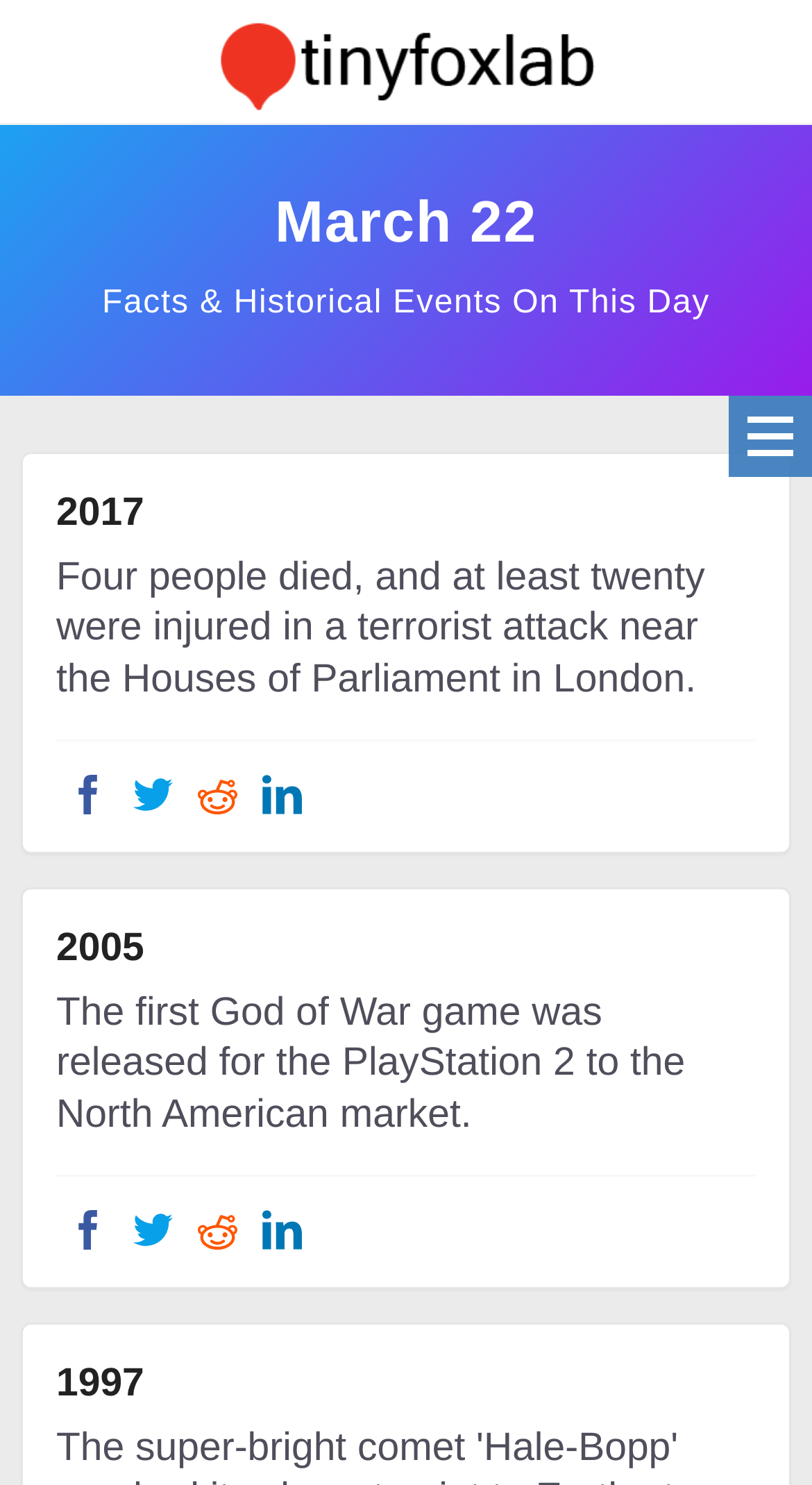Locate the bounding box coordinates of the area that needs to be clicked to fulfill the following instruction: "Go to the top of the page". The coordinates should be in the format of four float numbers between 0 and 1, namely [left, top, right, bottom].

[0.849, 0.864, 0.949, 0.903]